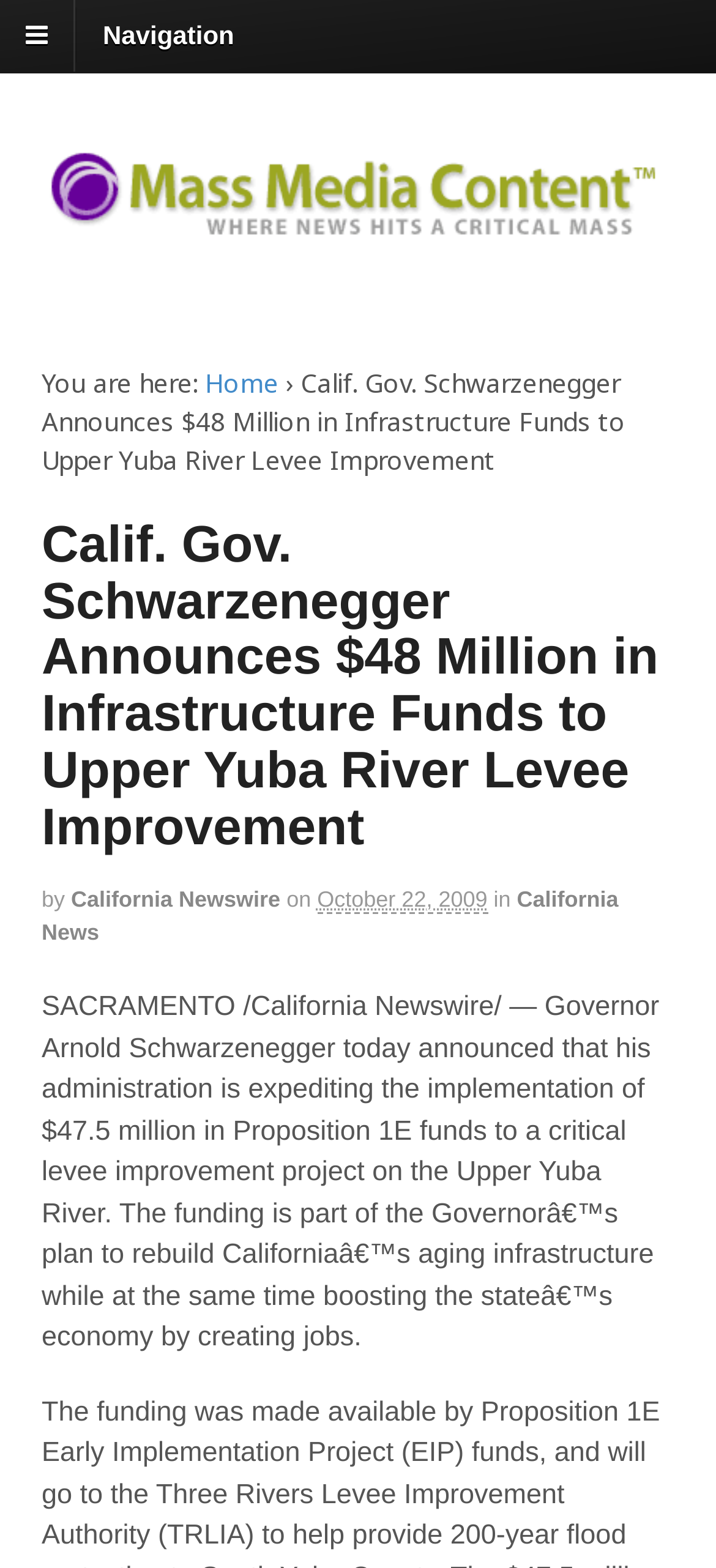Give an extensive and precise description of the webpage.

The webpage appears to be a news article or press release from the California government. At the top, there is a navigation section with a heading "Navigation" and a link to "Navigation". Below this, there is a link to "Mass Media Content" accompanied by an image. 

To the right of the navigation section, there is a breadcrumb trail indicating the current page's location, starting with "Home" and followed by the title of the article "Calif. Gov. Schwarzenegger Announces $48 Million in Infrastructure Funds to Upper Yuba River Levee Improvement". 

Below the breadcrumb trail, there is a main heading with the same title as the article, followed by the text "by California Newswire" and a date "October 22, 2009". 

The main content of the article is a paragraph of text that describes Governor Arnold Schwarzenegger's announcement to expedite the implementation of $47.5 million in Proposition 1E funds to a critical levee improvement project on the Upper Yuba River. The article also mentions the Governor's plan to rebuild California's aging infrastructure and boost the state's economy by creating jobs.